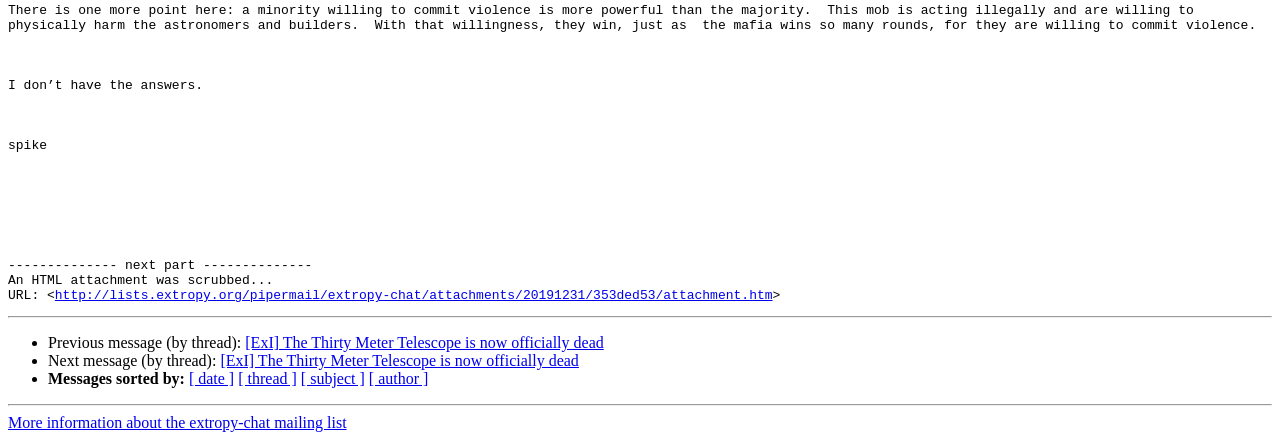Can you give a detailed response to the following question using the information from the image? What is the link at the bottom of the page?

I found the link at the bottom of the page by looking at the element with the text 'More information about the extropy-chat mailing list' which is a link.